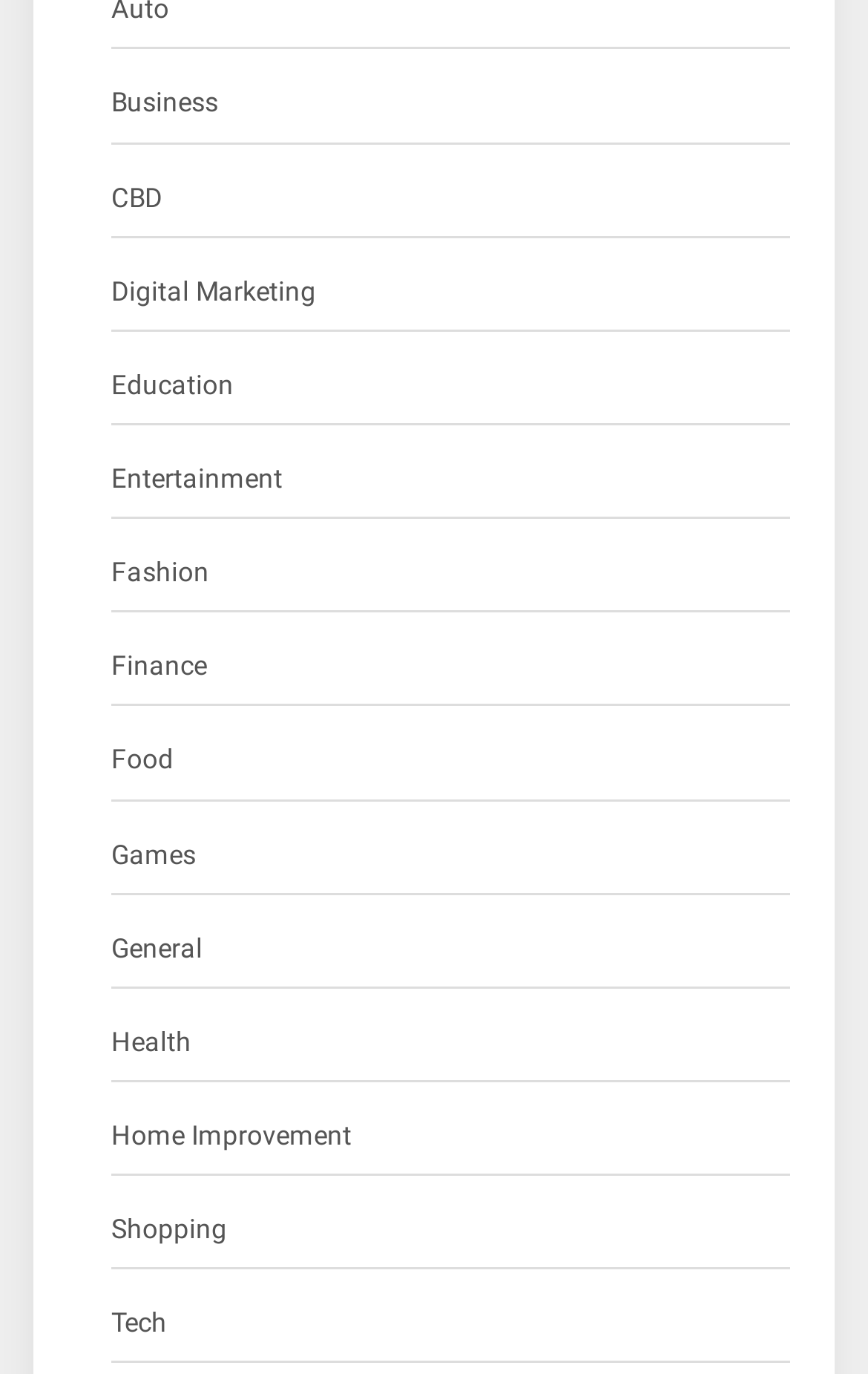Given the element description, predict the bounding box coordinates in the format (top-left x, top-left y, bottom-right x, bottom-right y). Make sure all values are between 0 and 1. Here is the element description: Industrial Plants & Machinery

None